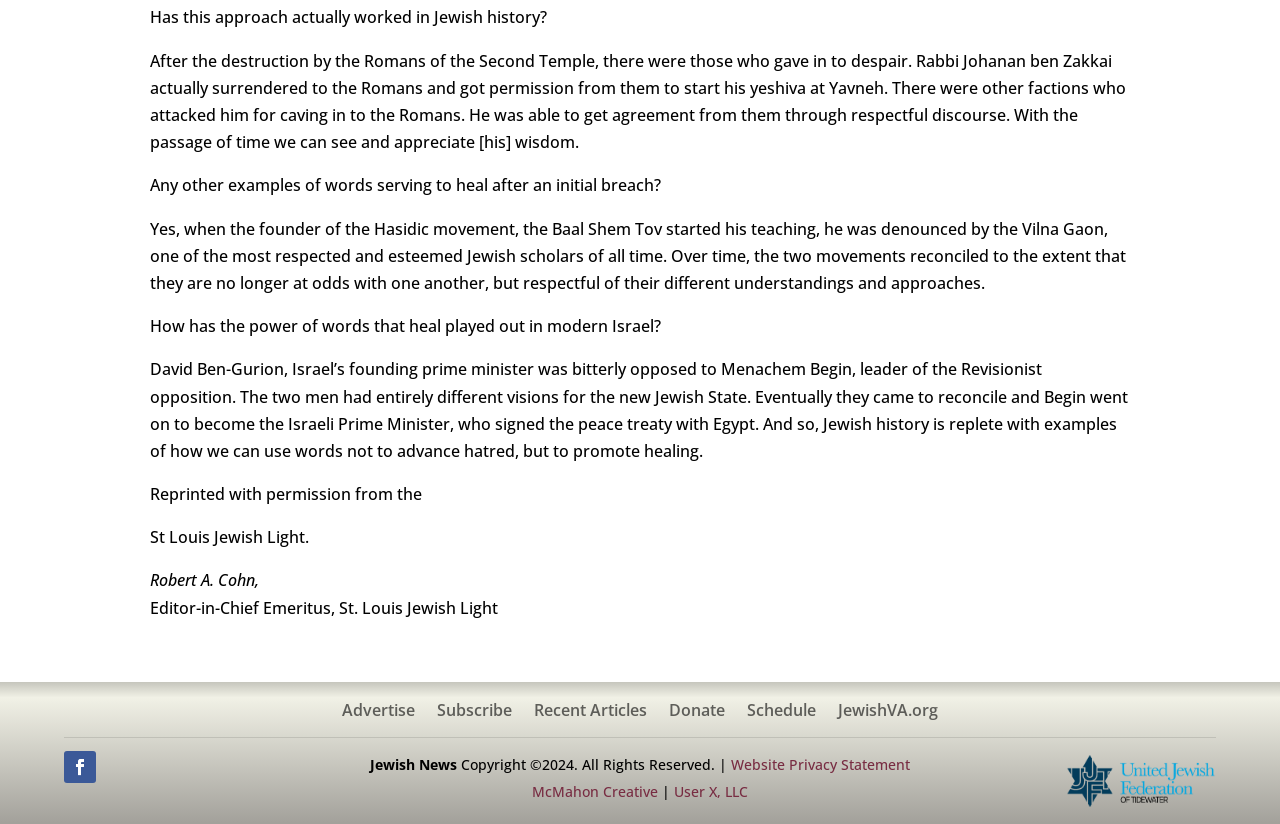Give a one-word or phrase response to the following question: Who is the author of the article?

Robert A. Cohn